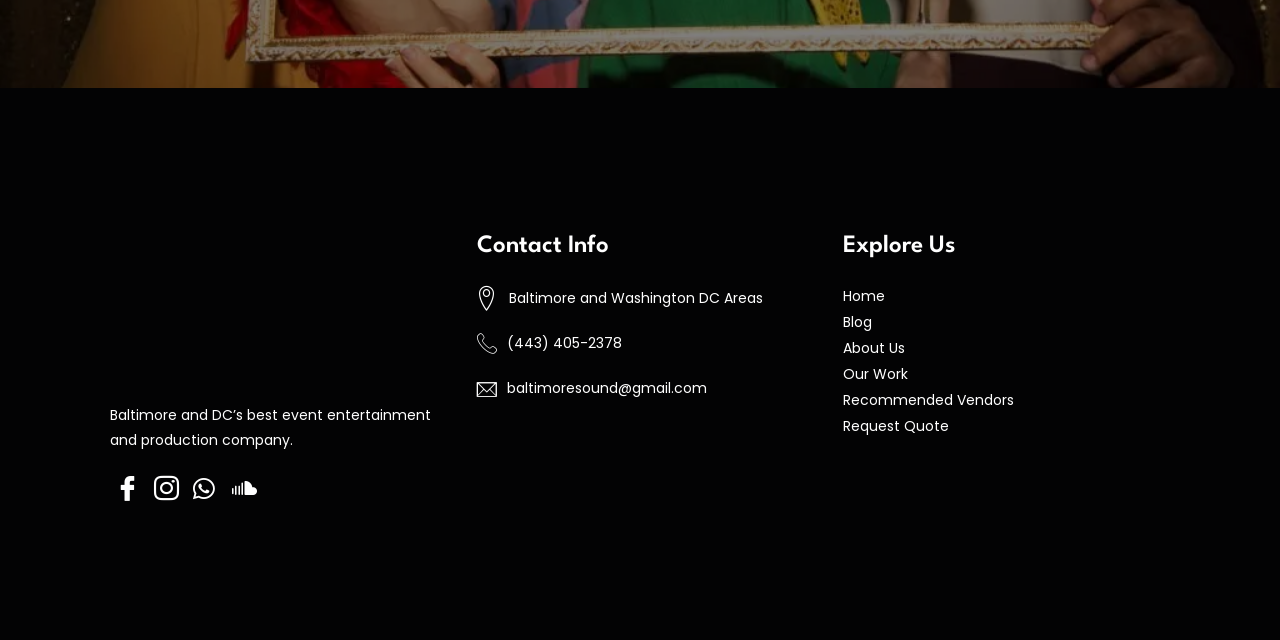Locate the bounding box coordinates of the segment that needs to be clicked to meet this instruction: "Explore the blog".

[0.659, 0.487, 0.914, 0.52]